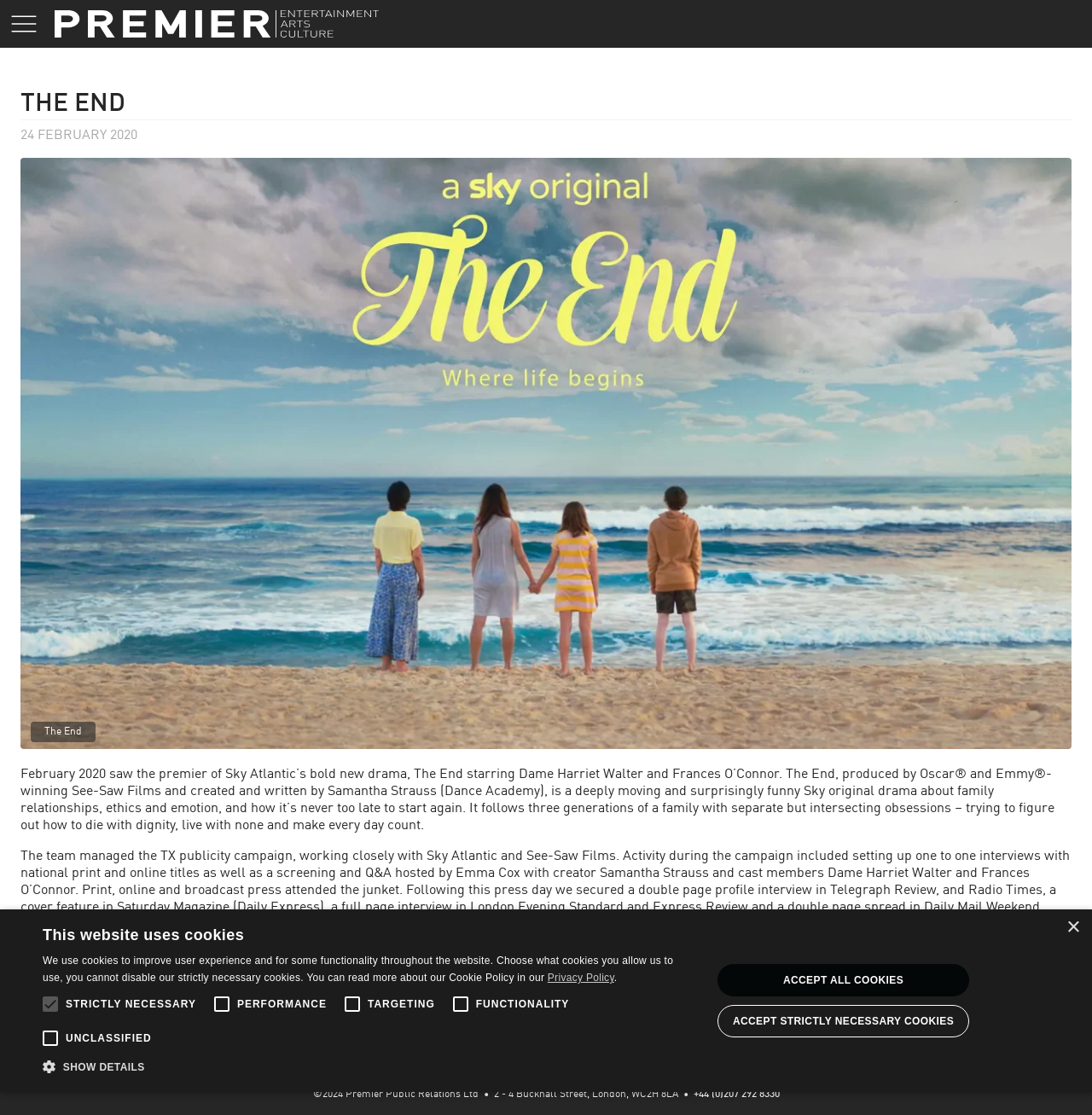Locate the bounding box coordinates of the clickable area needed to fulfill the instruction: "Read more about The End drama".

[0.019, 0.689, 0.966, 0.747]